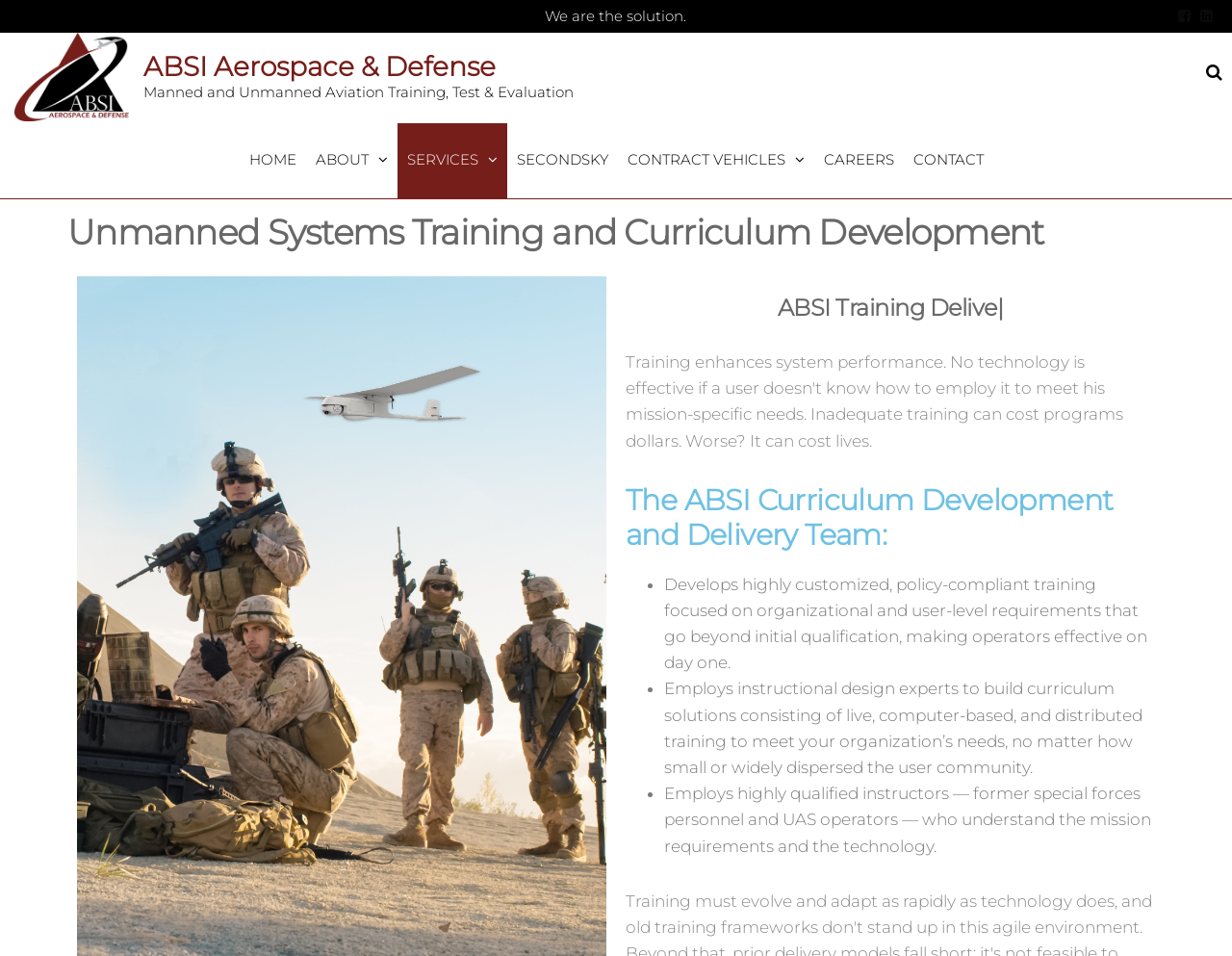Respond to the following question using a concise word or phrase: 
How many menu items are there?

7